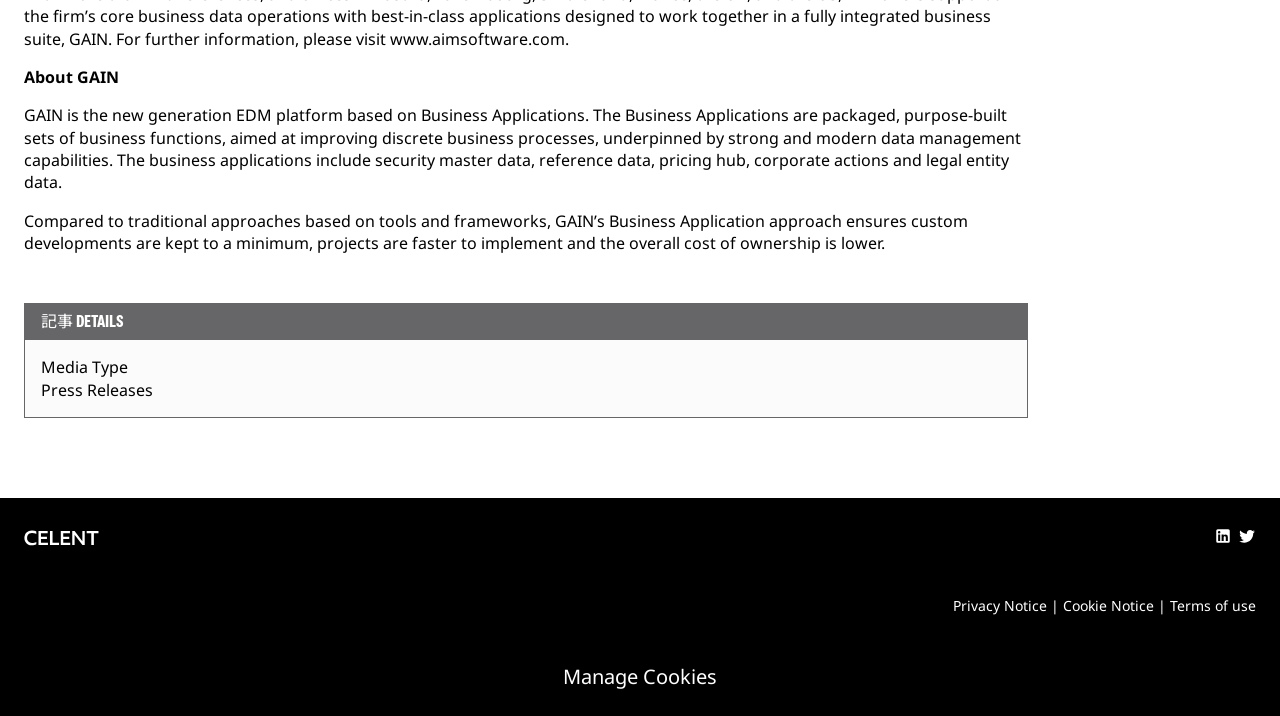Identify the bounding box for the UI element specified in this description: "Terms of use". The coordinates must be four float numbers between 0 and 1, formatted as [left, top, right, bottom].

[0.914, 0.833, 0.981, 0.859]